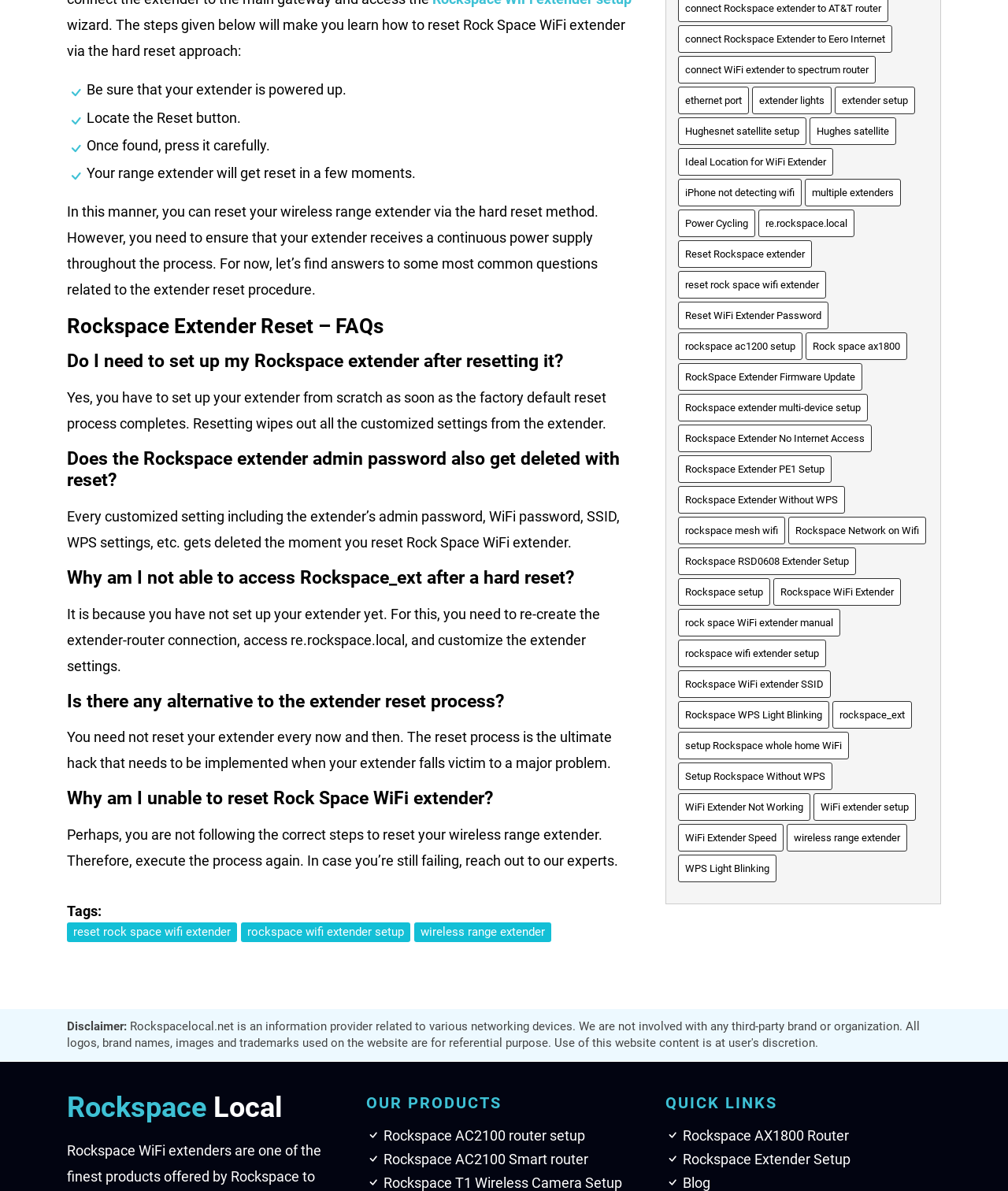Provide the bounding box coordinates of the section that needs to be clicked to accomplish the following instruction: "Check the FAQs about Rockspace Extender Reset."

[0.066, 0.264, 0.637, 0.285]